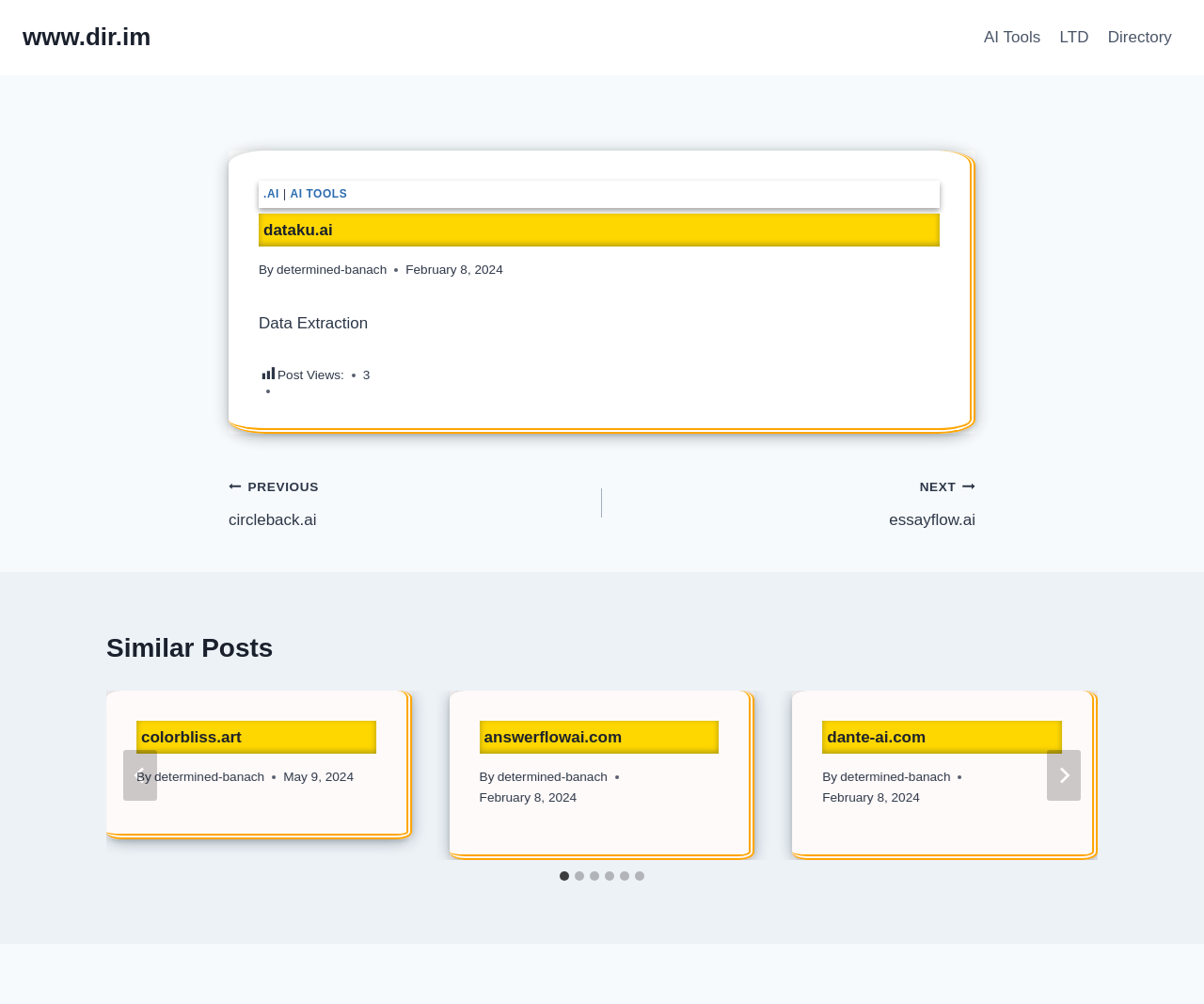What is the purpose of the 'Go to last slide' button?
Based on the visual content, answer with a single word or a brief phrase.

To navigate to the last slide